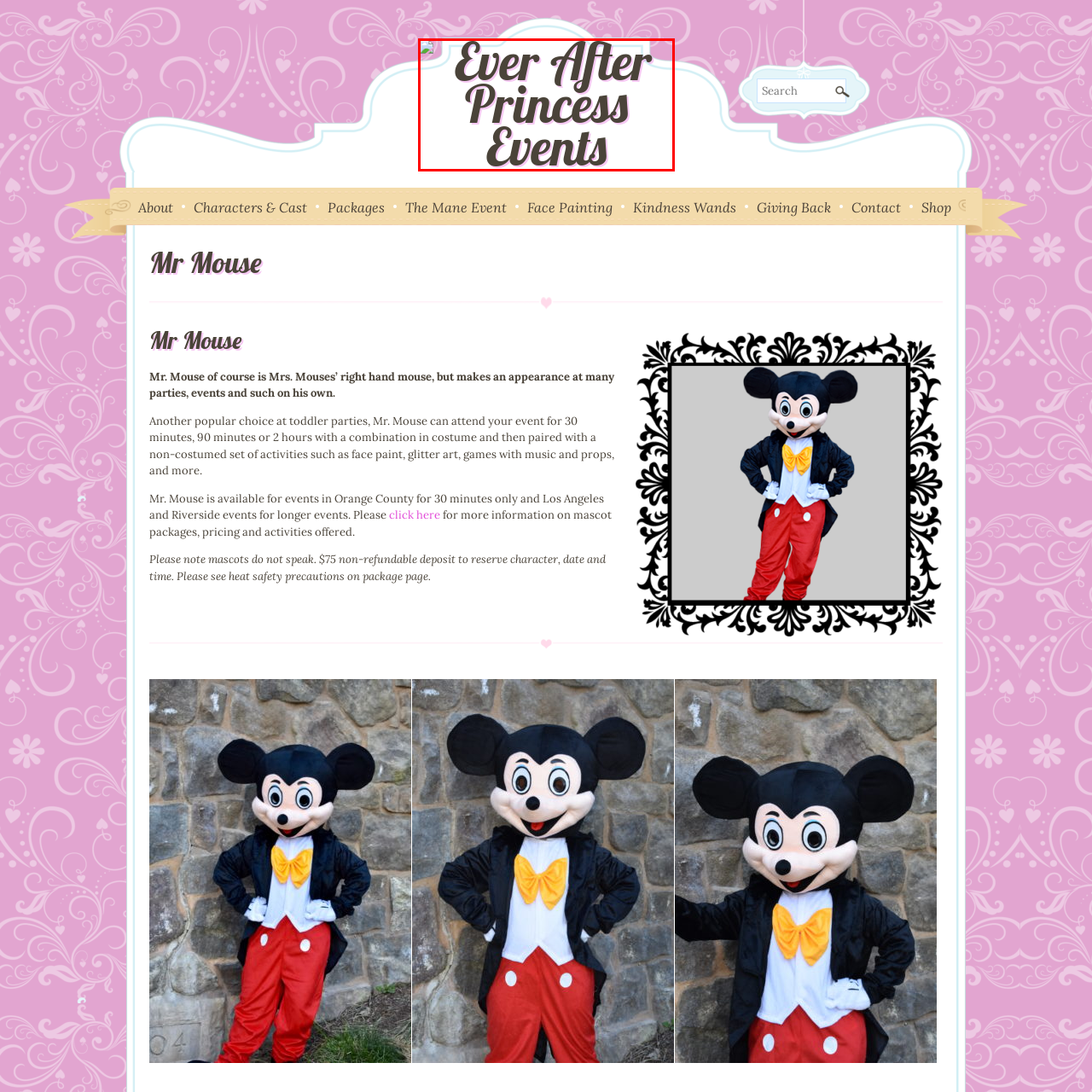Generate a thorough description of the part of the image enclosed by the red boundary.

The image prominently features the title "Ever After Princess Events" in an elegant, playful font that evokes a sense of whimsy and magic, making it perfect for events designed for children and families. The text is centered and appears in a dark brown color against a light background, emphasizing its importance and inviting viewers to partake in enchanting experiences. Soft pink accents subtly frame the design, adding a charming touch that aligns with the theme of fairy tales and princess celebrations. This image serves as a welcoming banner for a company that specializes in creating memorable events tailored to young audiences.